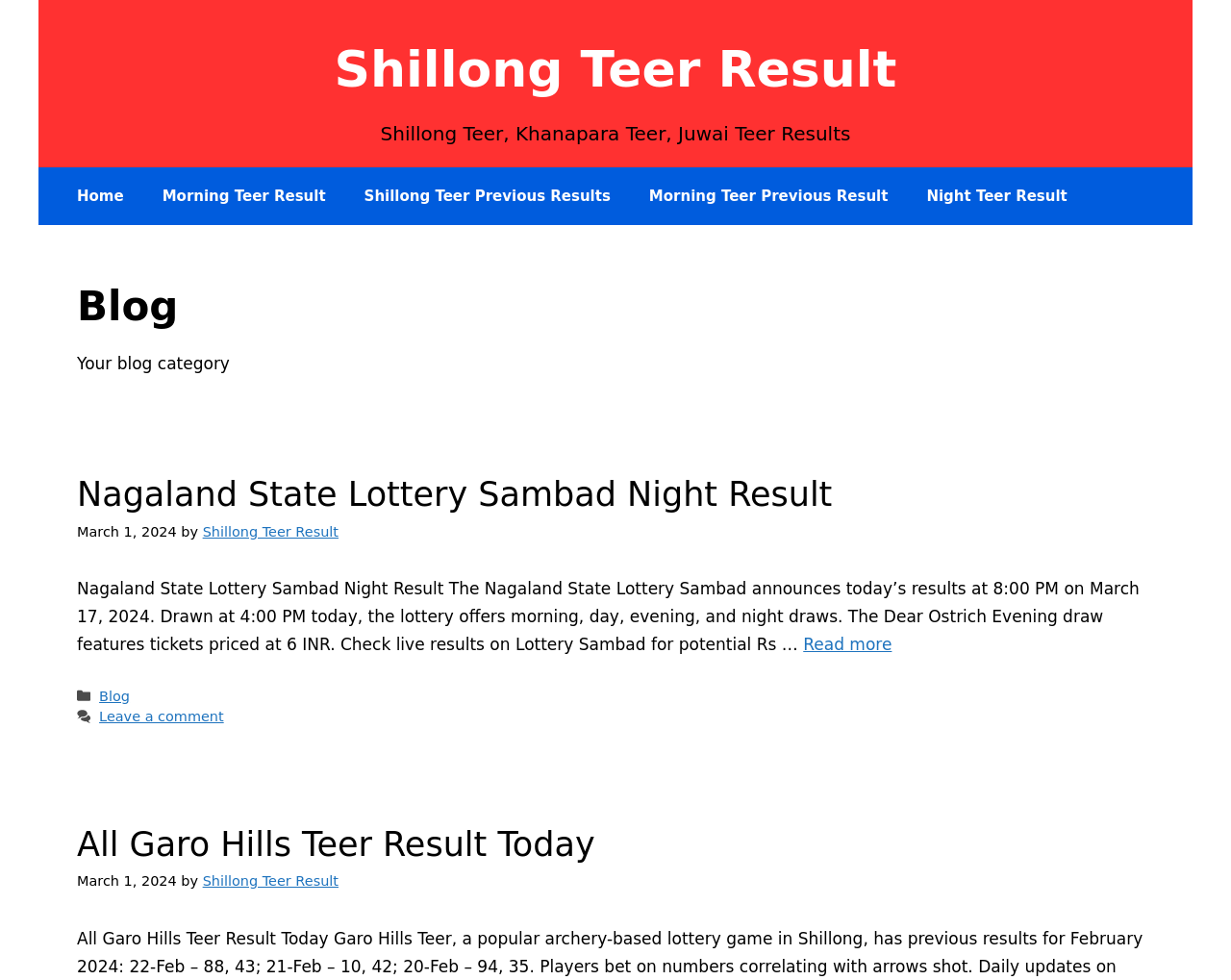Who is the author of the article 'Nagaland State Lottery Sambad Night Result'?
Please provide a detailed answer to the question.

The author of the article 'Nagaland State Lottery Sambad Night Result' can be found in the article section, which contains a link with the text 'Shillong Teer Result' next to the 'by' keyword.